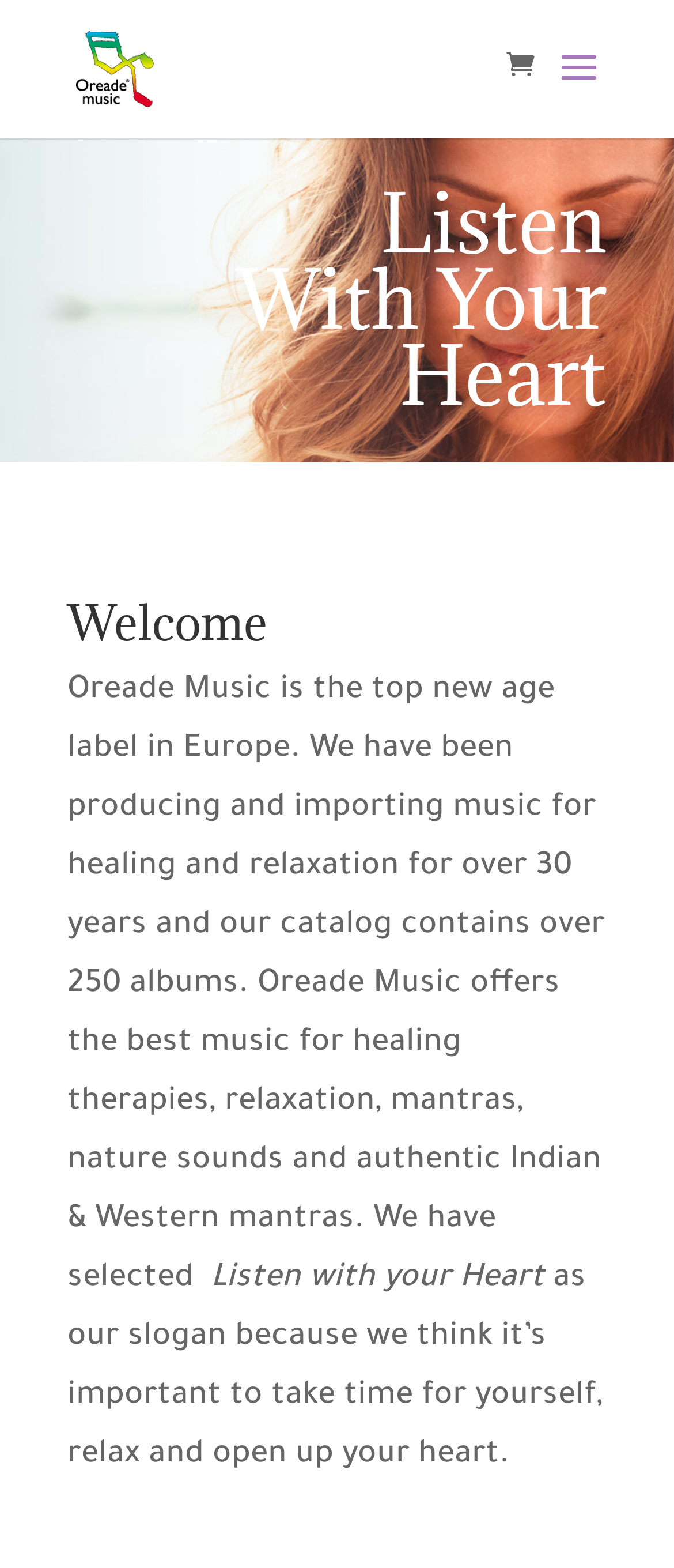How many albums are in Oreade Music's catalog?
Provide an in-depth and detailed explanation in response to the question.

The number of albums in Oreade Music's catalog can be found in the StaticText element which states 'our catalog contains over 250 albums'.